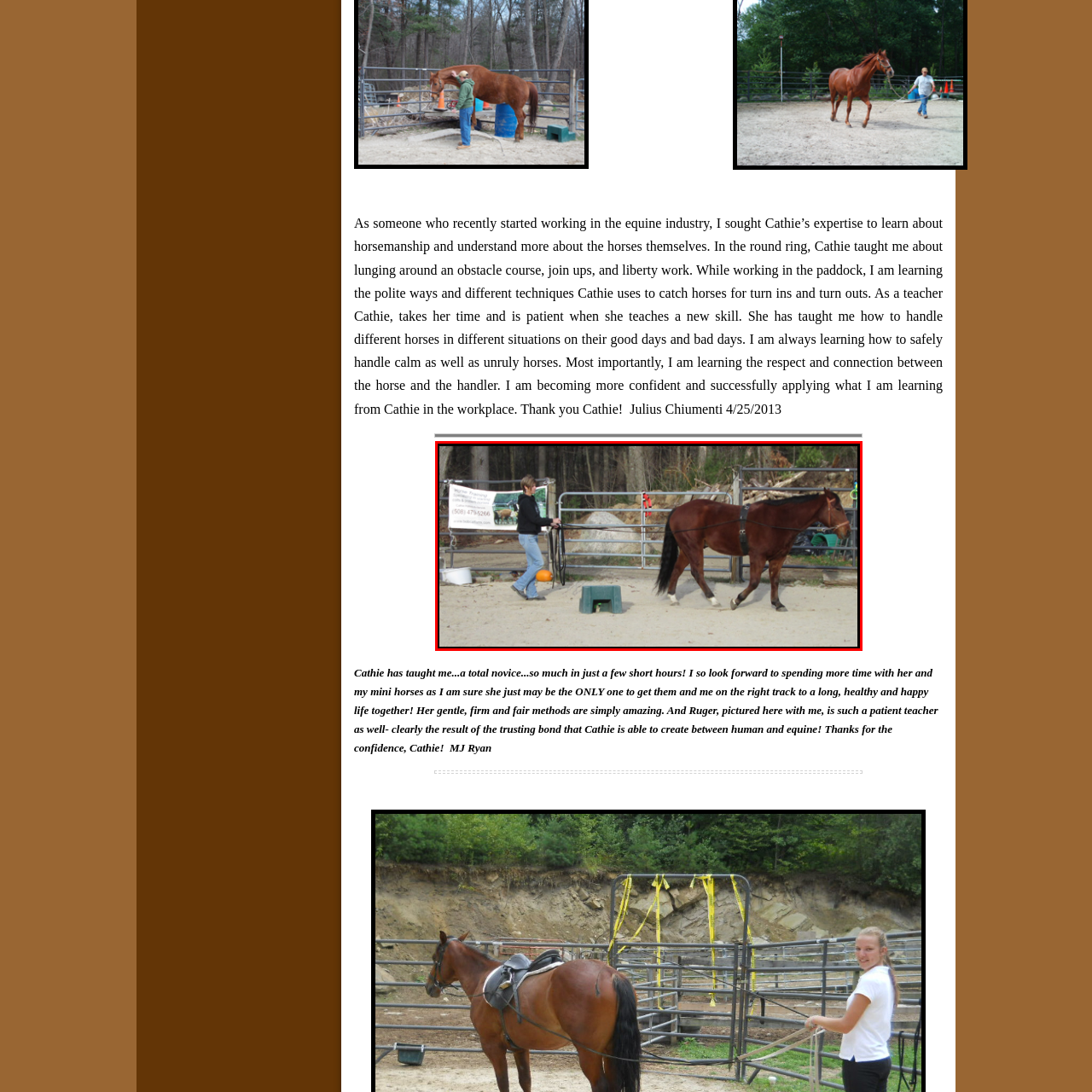Look at the photo within the red outline and describe it thoroughly.

In this engaging scene set at a paddock, a person is seen confidently guiding a brown horse with a harness. The individual, dressed casually in a black sweater and light blue jeans, skillfully holds the reins while leading the horse along a sandy path. Behind them, a fence is adorned with a banner promoting local equine services, adding a sense of community to the outdoor setting. The presence of training equipment, such as a green platform, underscores the equestrian activities taking place. This moment captures the essence of horsemanship and the bond between human and horse, reflecting the learning journey of those new to the equine world.